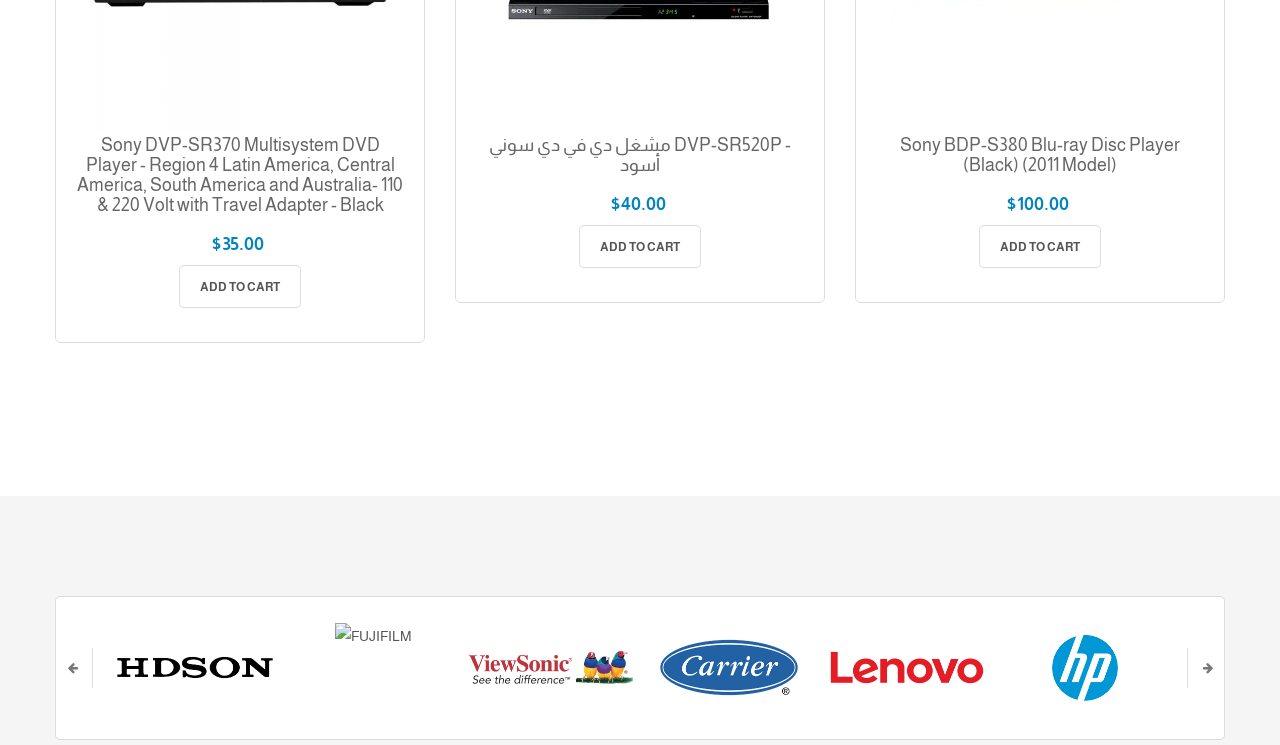How many products are listed on this webpage?
Please interpret the details in the image and answer the question thoroughly.

I counted the number of heading elements that describe different products, and found six products: Sony DVP-SR370 DVD Player, مشغل دي في دي سوني DVP-SR520P, Sony BDP-S380 Blu-ray Disc Player, HDSON Chest Freezer 300L One Door HCF-300-EG, HDSON Chest Freezer 300L One Door HCF-320-EG, and 2 Doors Refrigerator from HDSON 70W Power Consumption.